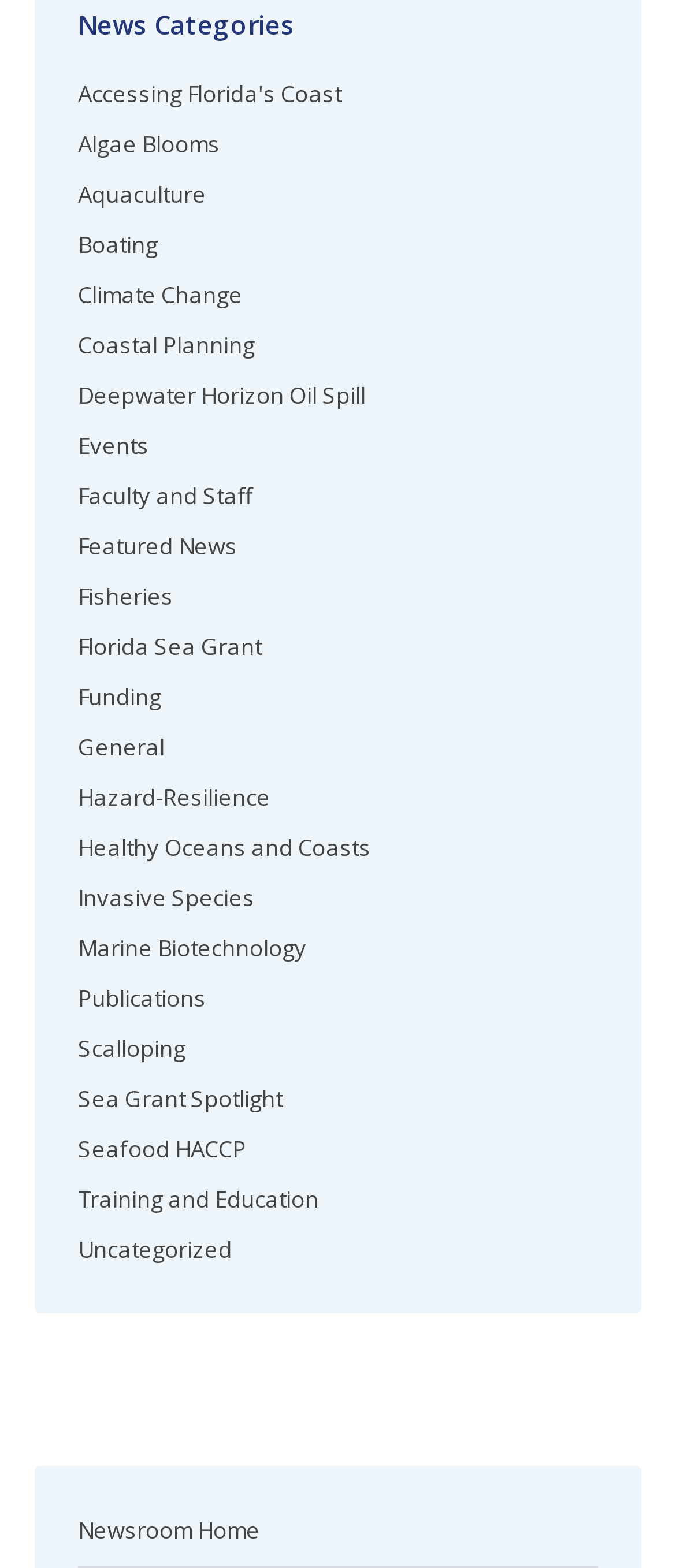Determine the bounding box coordinates for the area you should click to complete the following instruction: "Go to Newsroom Home".

[0.115, 0.962, 0.385, 0.989]